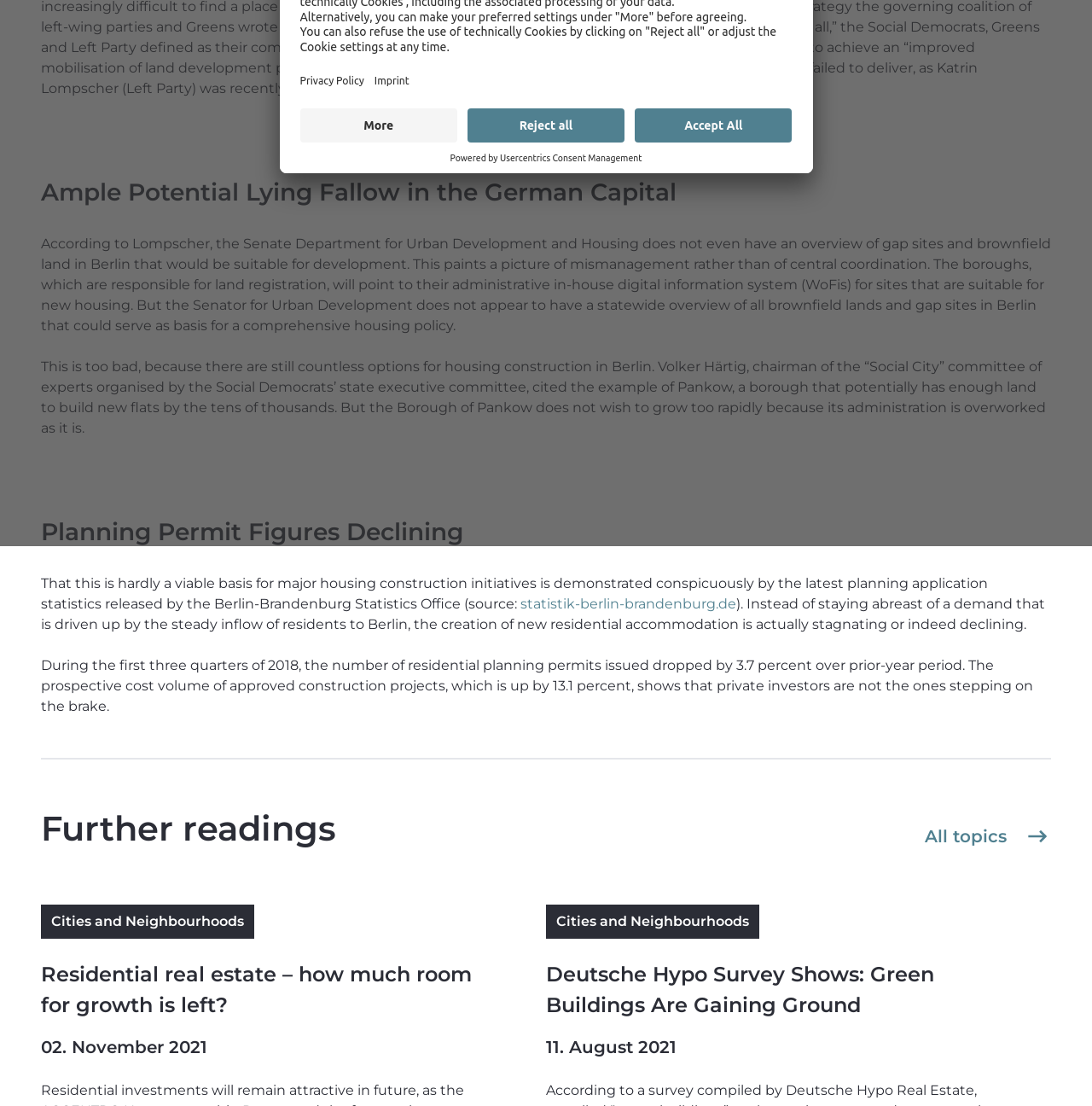Please determine the bounding box coordinates for the UI element described as: "Usercentrics Consent Management".

[0.458, 0.138, 0.588, 0.147]